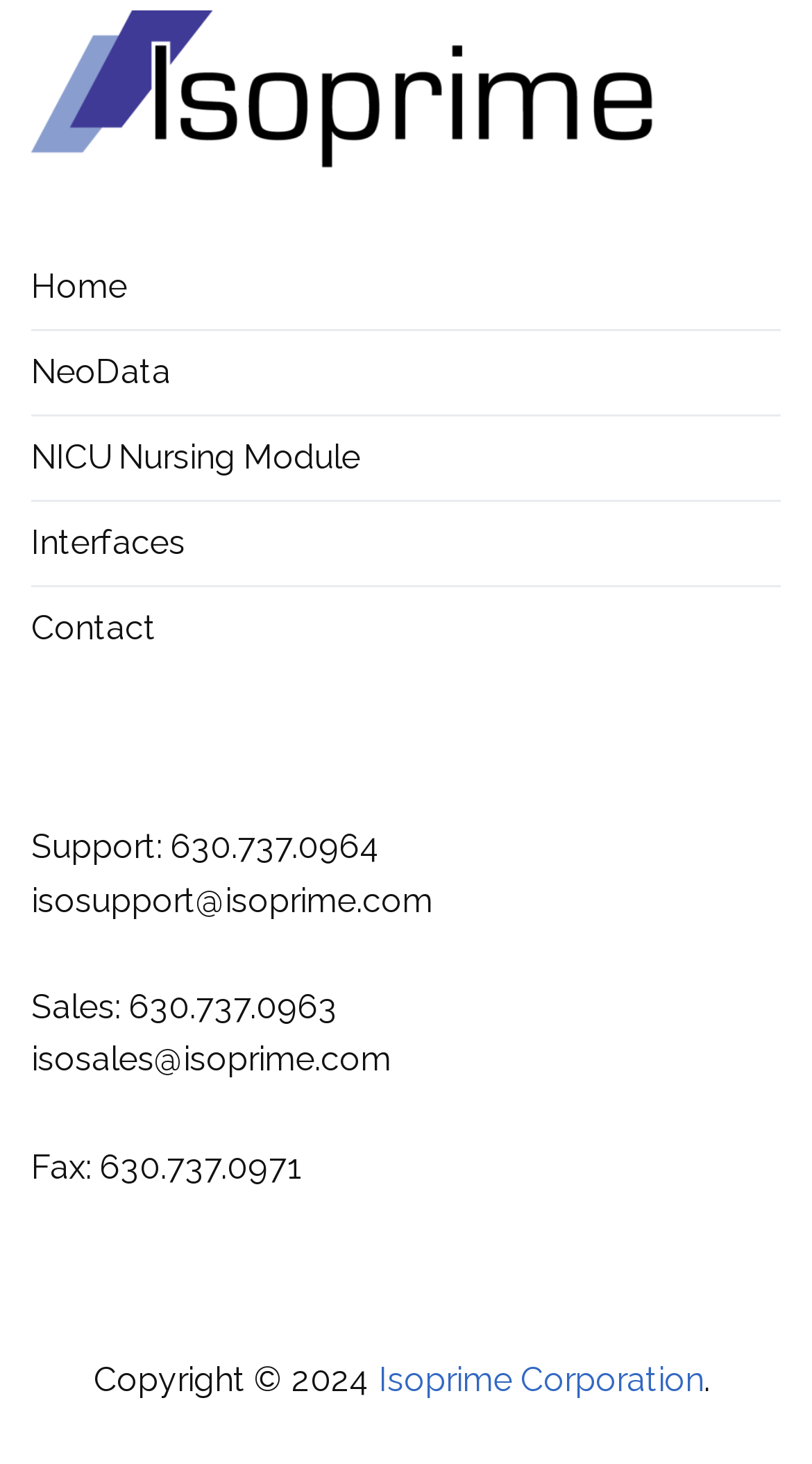Determine the coordinates of the bounding box for the clickable area needed to execute this instruction: "contact us".

[0.038, 0.401, 0.962, 0.458]